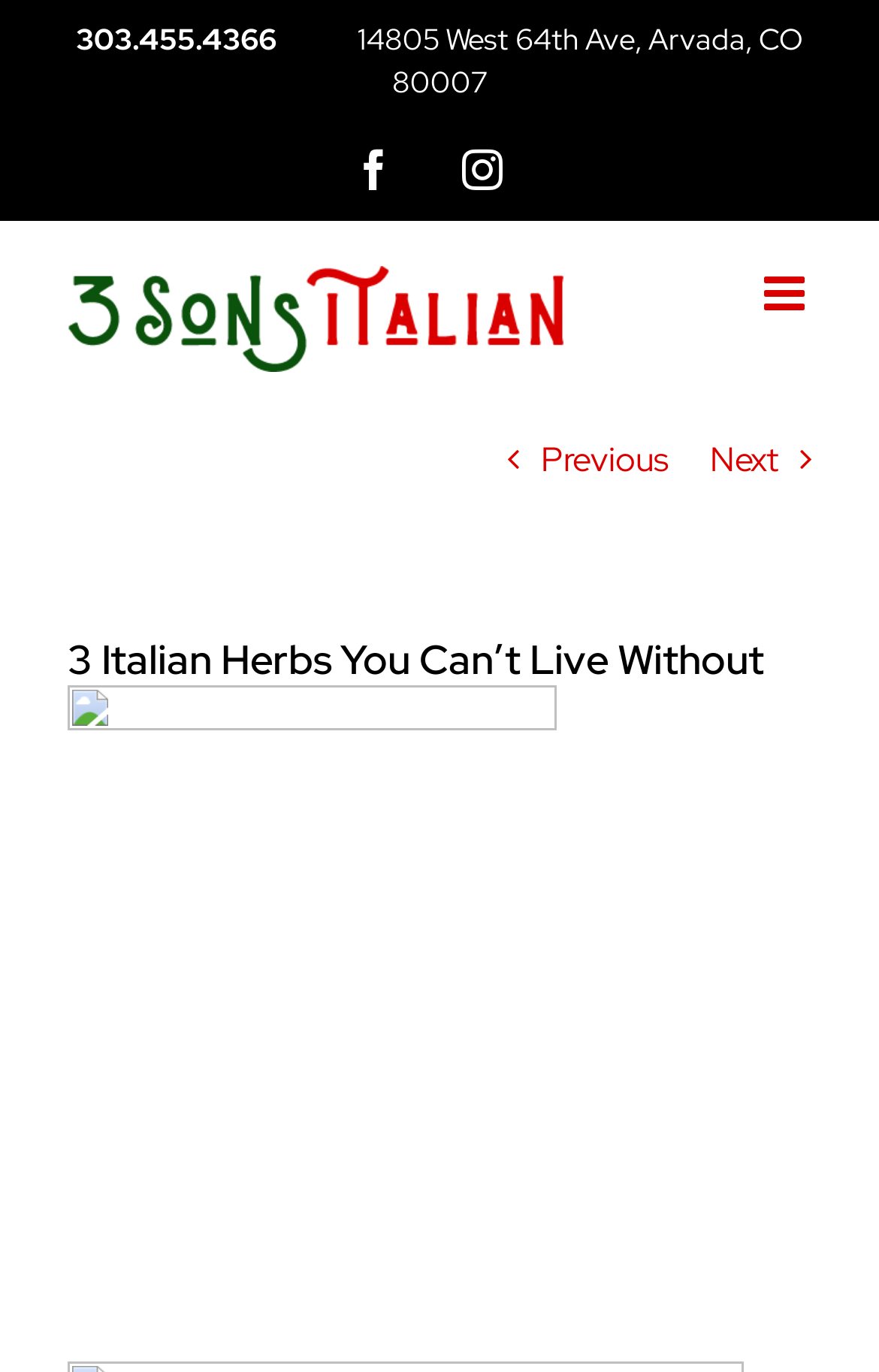Find the bounding box coordinates for the HTML element described in this sentence: "aria-label="Toggle mobile menu"". Provide the coordinates as four float numbers between 0 and 1, in the format [left, top, right, bottom].

[0.869, 0.196, 0.923, 0.231]